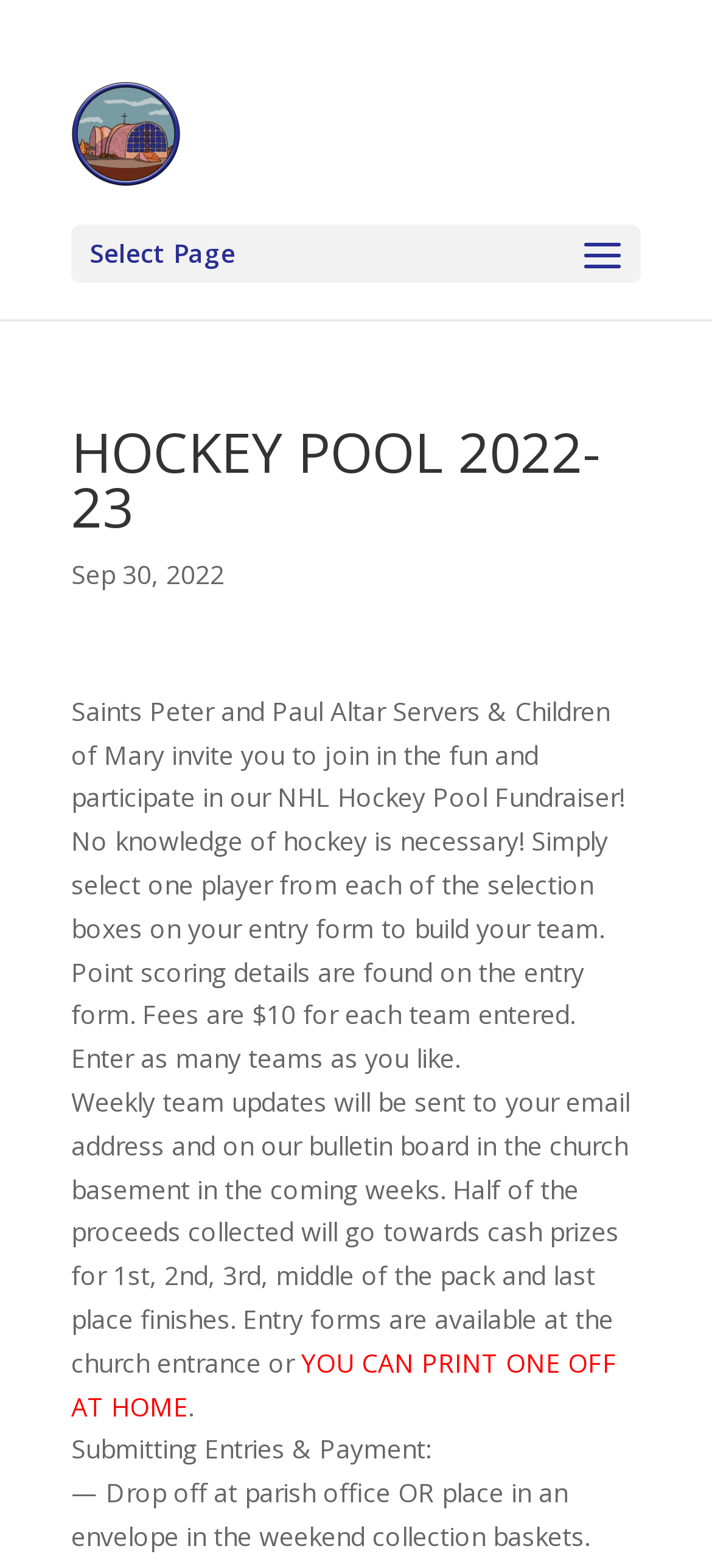What is the purpose of the hockey pool?
Please provide a single word or phrase in response based on the screenshot.

Fundraiser